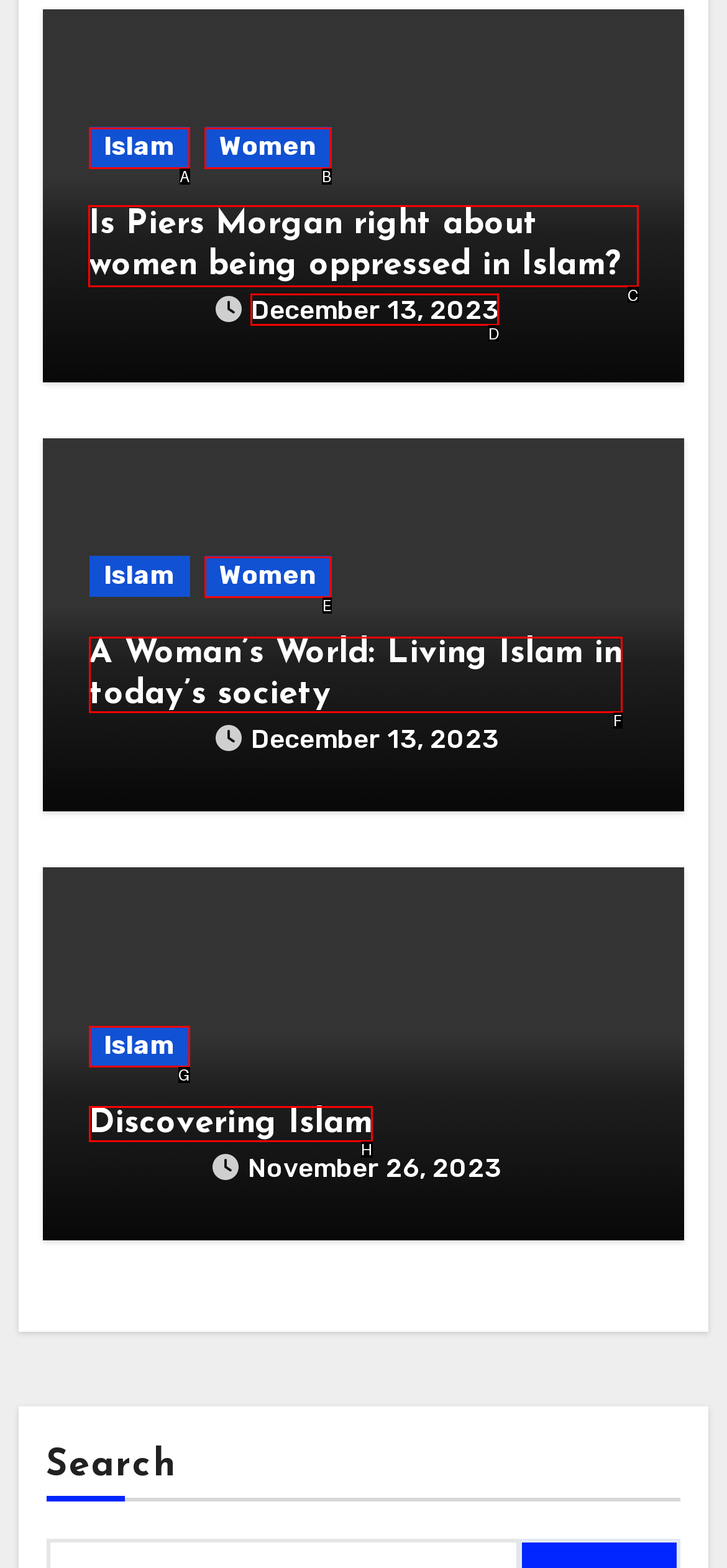Given the instruction: read the article about Piers Morgan's opinion on women in Islam, which HTML element should you click on?
Answer with the letter that corresponds to the correct option from the choices available.

C